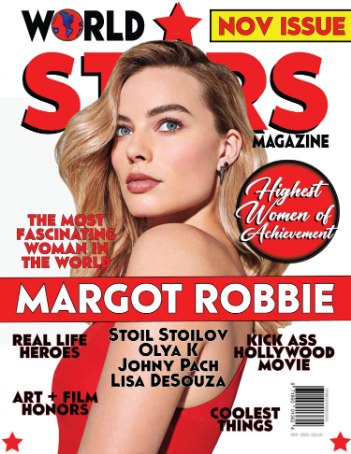Provide your answer to the question using just one word or phrase: What type of content does the magazine celebrate?

Achievements in the entertainment industry